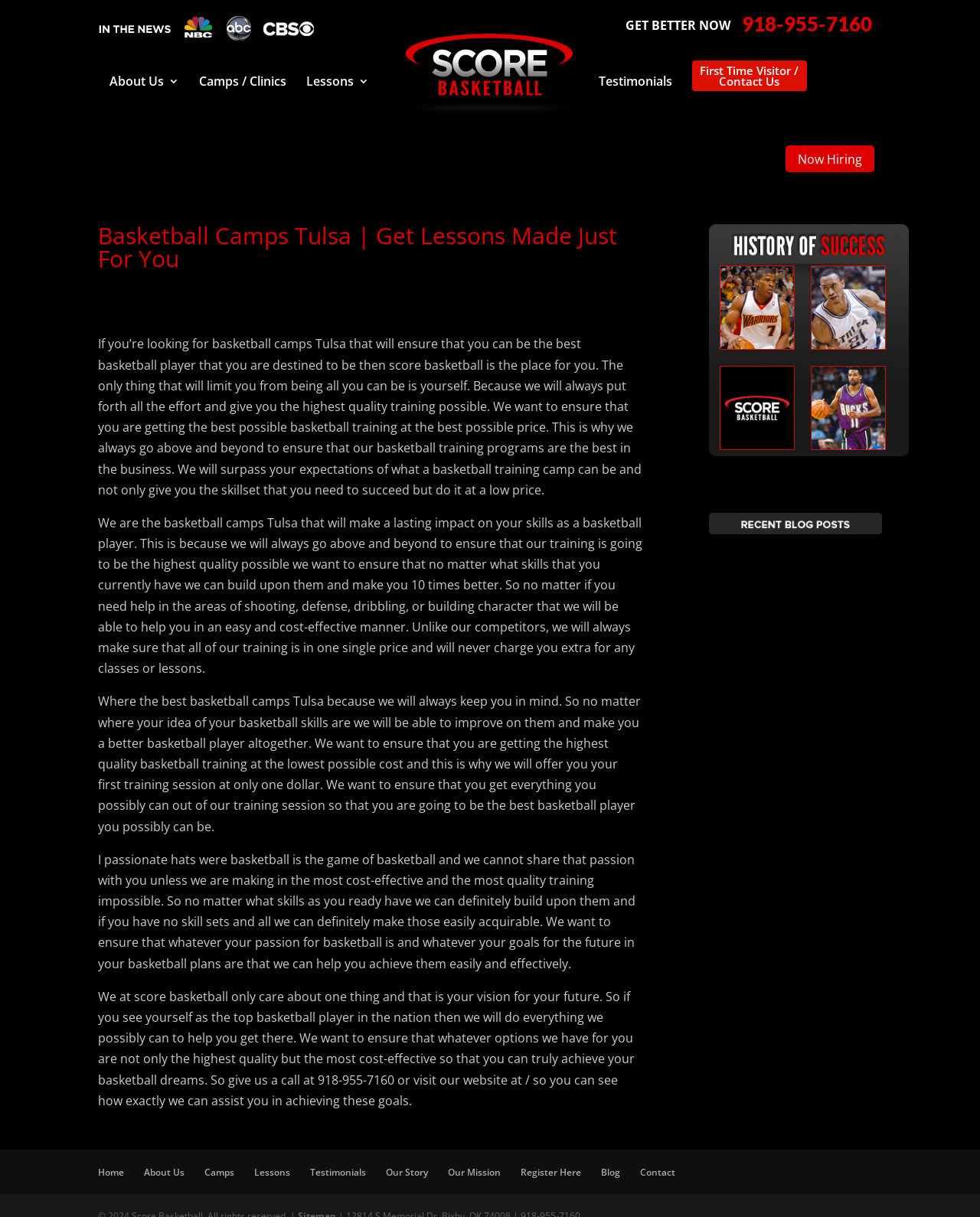Elaborate on the different components and information displayed on the webpage.

This webpage is about Score Basketball, a basketball training camp in Tulsa. At the top, there is an image with the text "In the News" and a phone number "918-955-7160" to the right. Below this, there is a prominent call-to-action "GET BETTER NOW" in a larger font size. 

To the left, there are navigation links including "About Us", "Camps/Clinics", "Lessons", "Testimonials", and "First Time Visitor/Contact Us". The Score Basketball logo is located in the middle, with an image of the logo. To the right, there are more links including "Testimonials", "Now Hiring", and "First Time Visitor/Contact Us".

The main content of the webpage is an article that describes the benefits of Score Basketball's training programs. The article is divided into four paragraphs, each highlighting the unique approach and advantages of Score Basketball's training. The text explains how the camp can help improve basketball skills, regardless of the player's current level, and how they offer high-quality training at an affordable price.

Below the article, there are more links and images, including "History of Success" and "Blog". At the very bottom, there is a navigation menu with links to various pages, including "Home", "About Us", "Camps", "Lessons", "Testimonials", "Our Story", "Our Mission", "Register Here", "Blog", and "Contact".